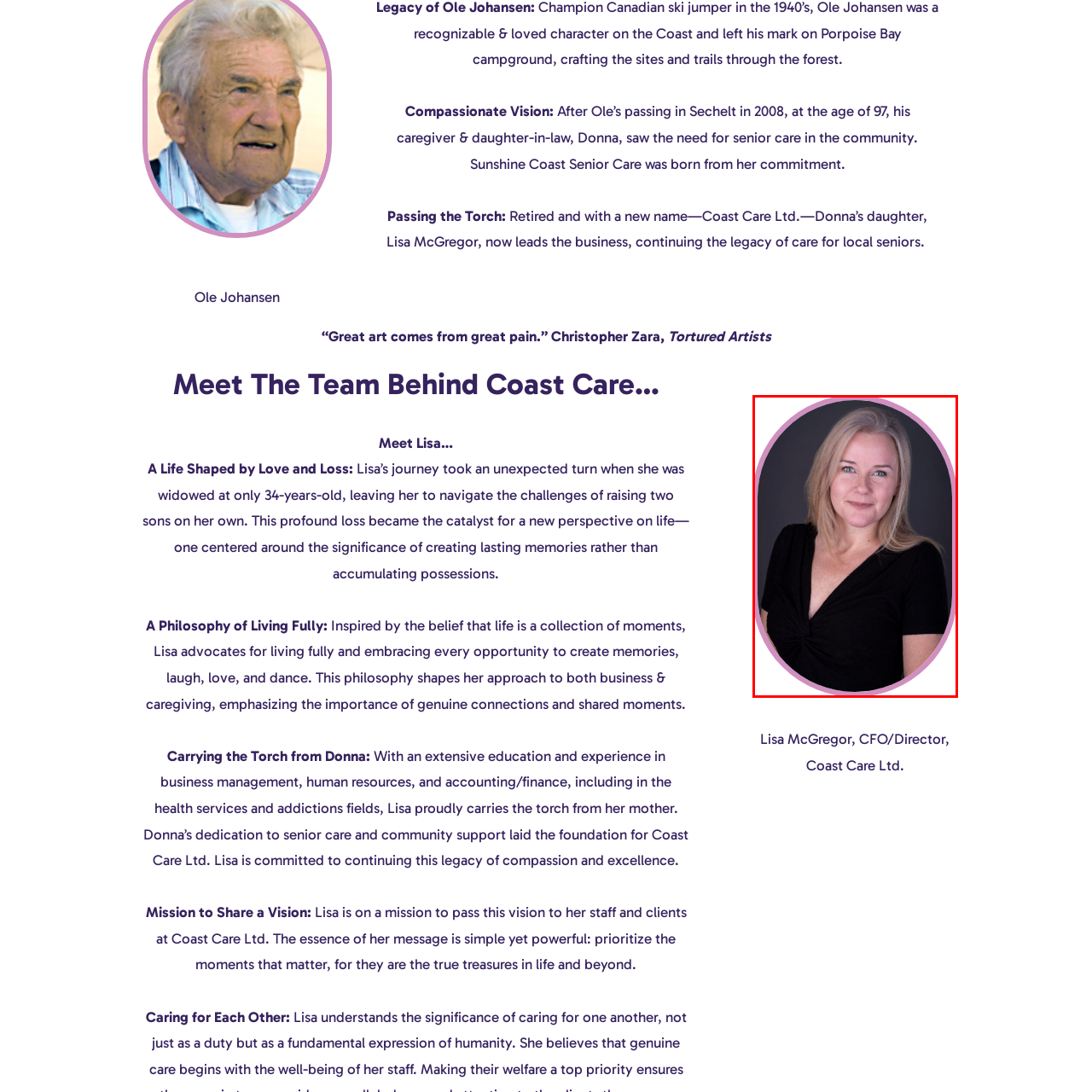What was Lisa McGregor's personal challenge at a young age?
Carefully examine the image within the red bounding box and provide a comprehensive answer based on what you observe.

According to the caption, Lisa McGregor faced the profound challenge of raising two sons after becoming a widow at a young age, which suggests that she had to take on the responsibility of caring for her children alone.